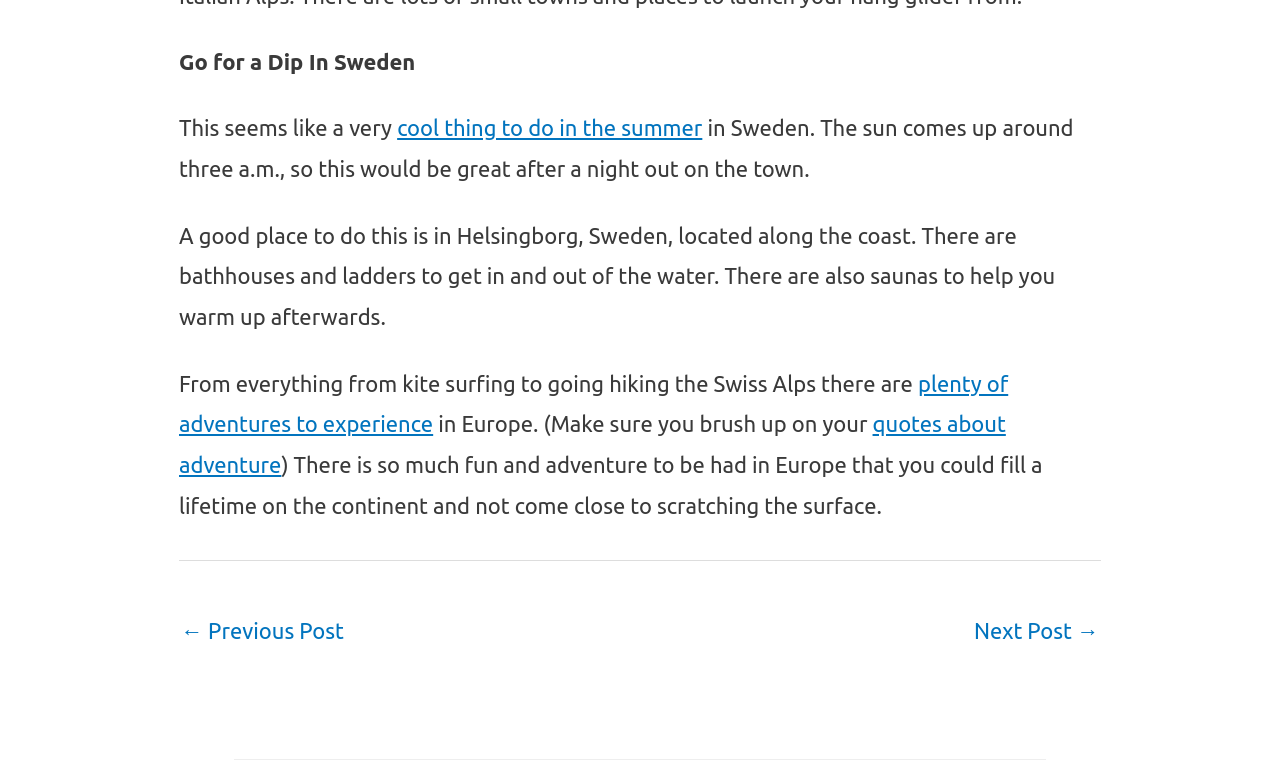Using the provided description: "quotes about adventure", find the bounding box coordinates of the corresponding UI element. The output should be four float numbers between 0 and 1, in the format [left, top, right, bottom].

[0.14, 0.538, 0.786, 0.624]